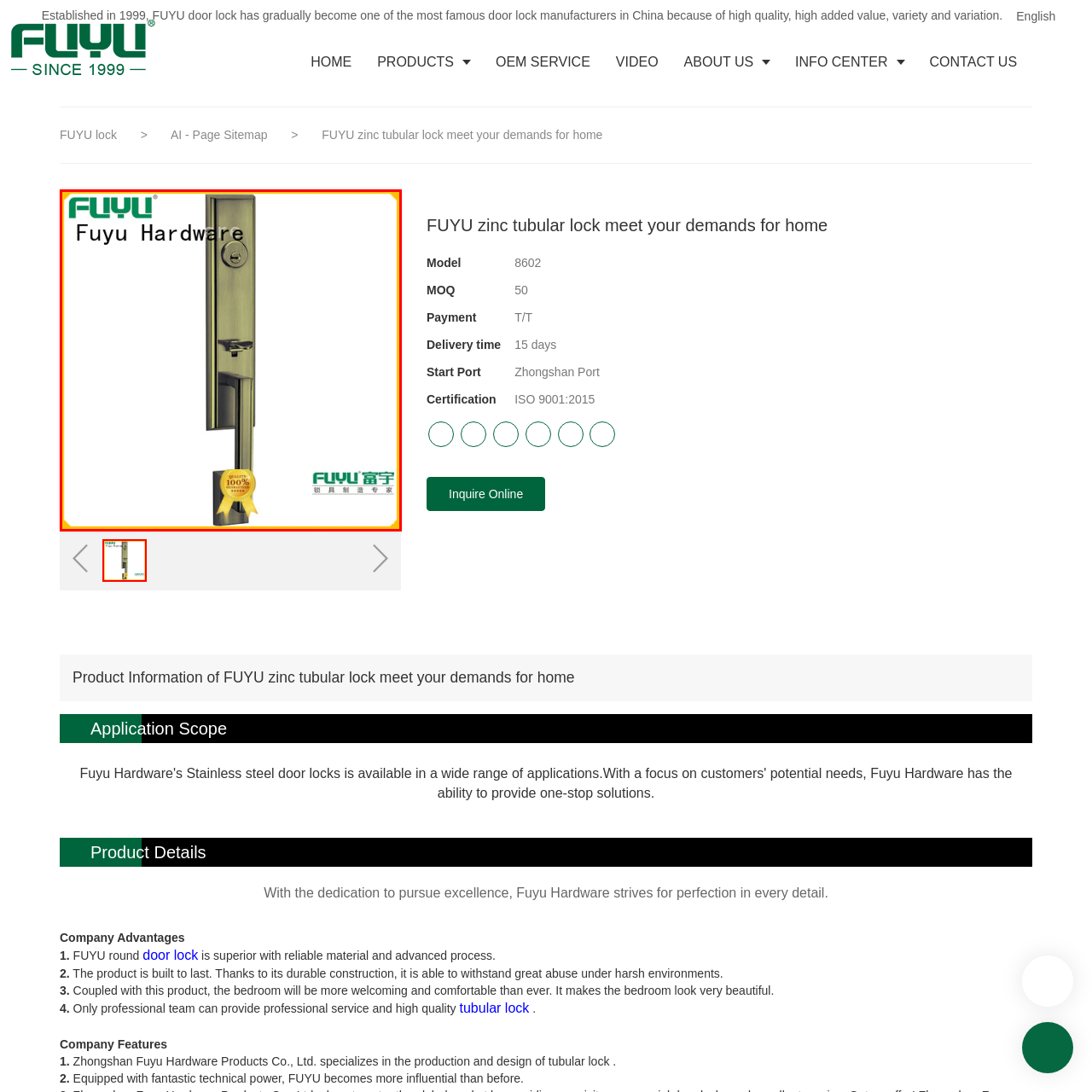Check the content in the red bounding box and reply to the question using a single word or phrase:
What is the significance of the golden seal?

100% satisfaction guarantee